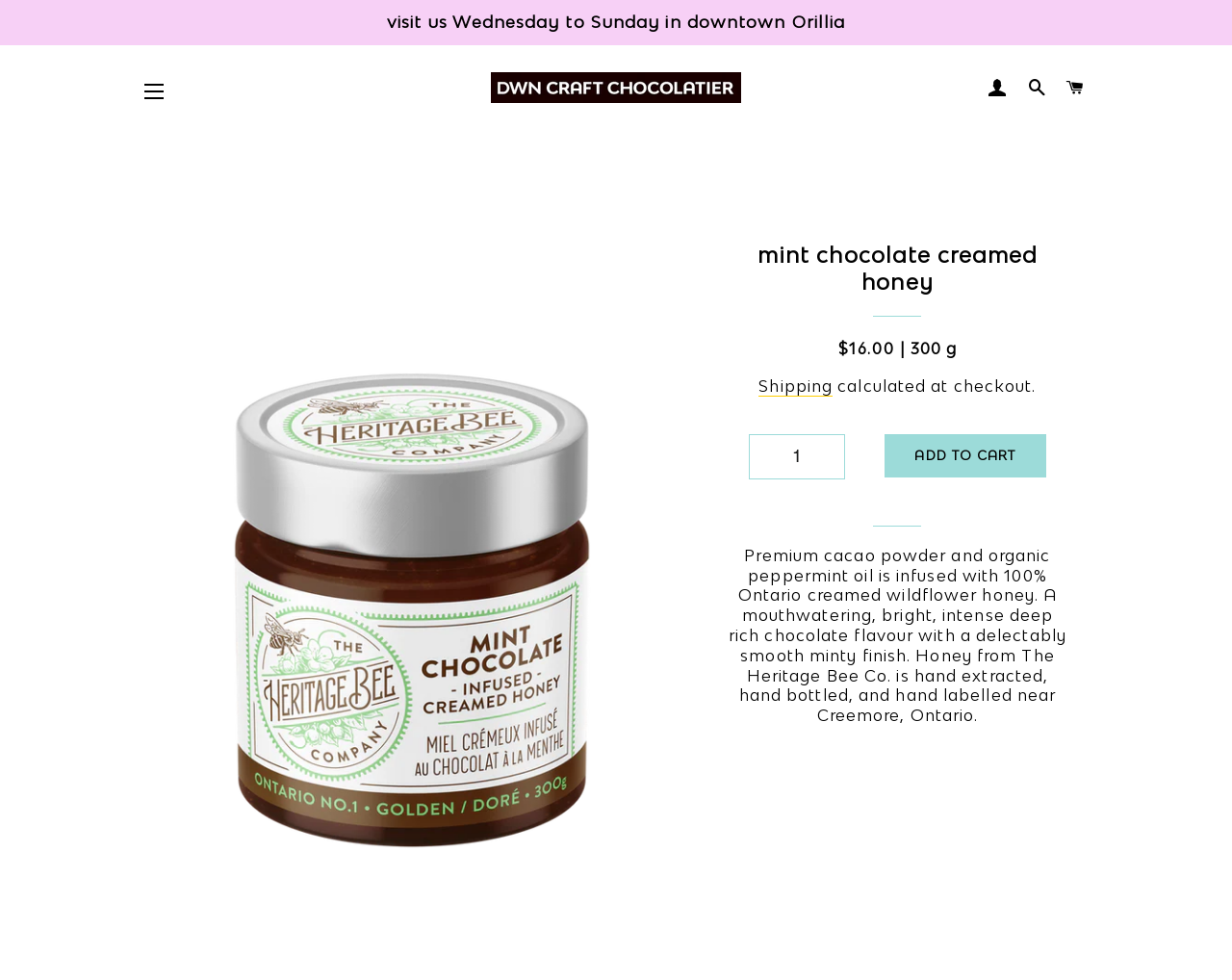What is the price of the mint chocolate creamed honey?
Examine the image and provide an in-depth answer to the question.

I found the price by looking at the text 'Regular price' and the corresponding price '$16.00' next to it.